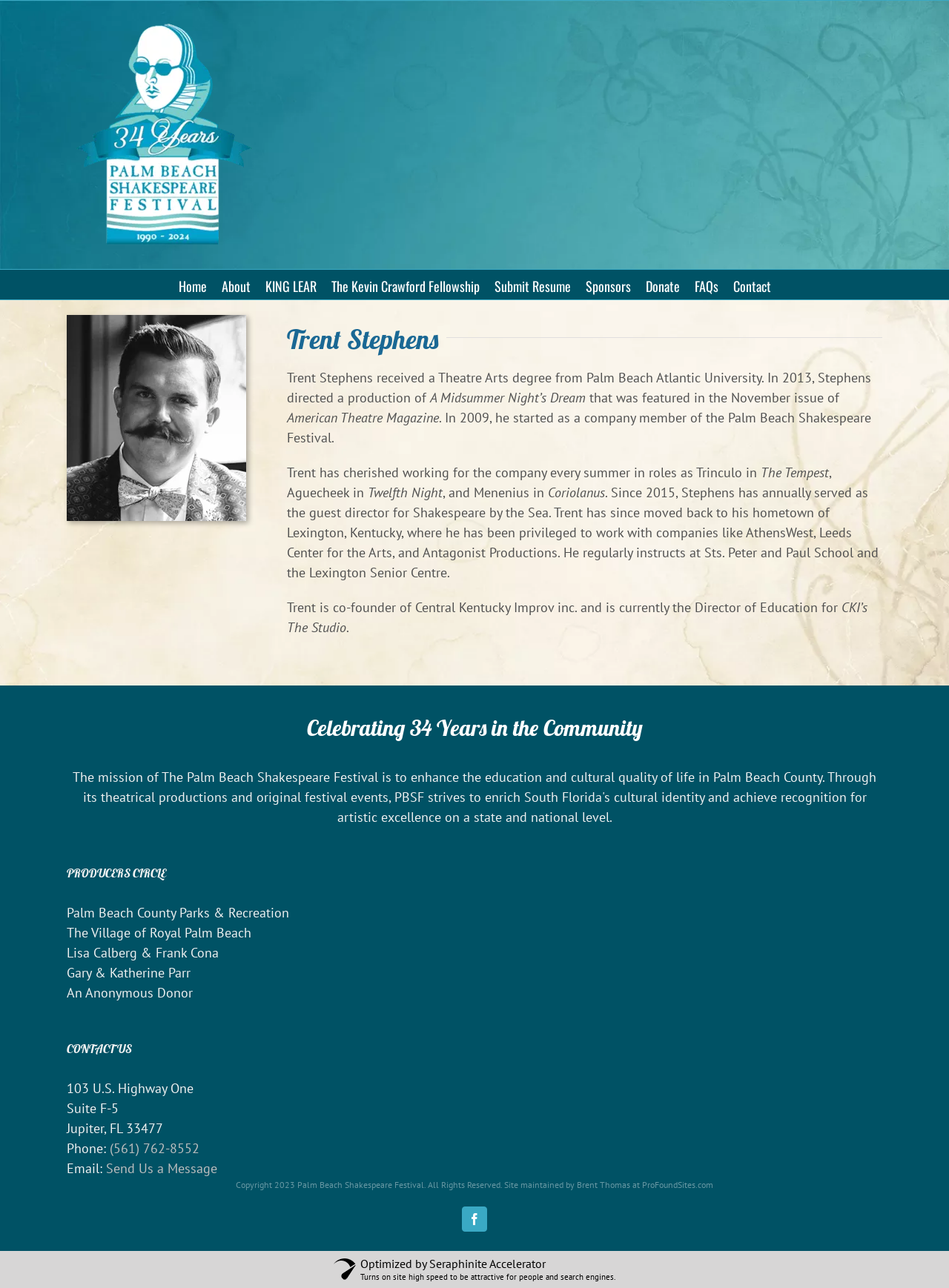Indicate the bounding box coordinates of the clickable region to achieve the following instruction: "Click the Palm Beach Shakespeare Festival Logo."

[0.07, 0.018, 0.275, 0.191]